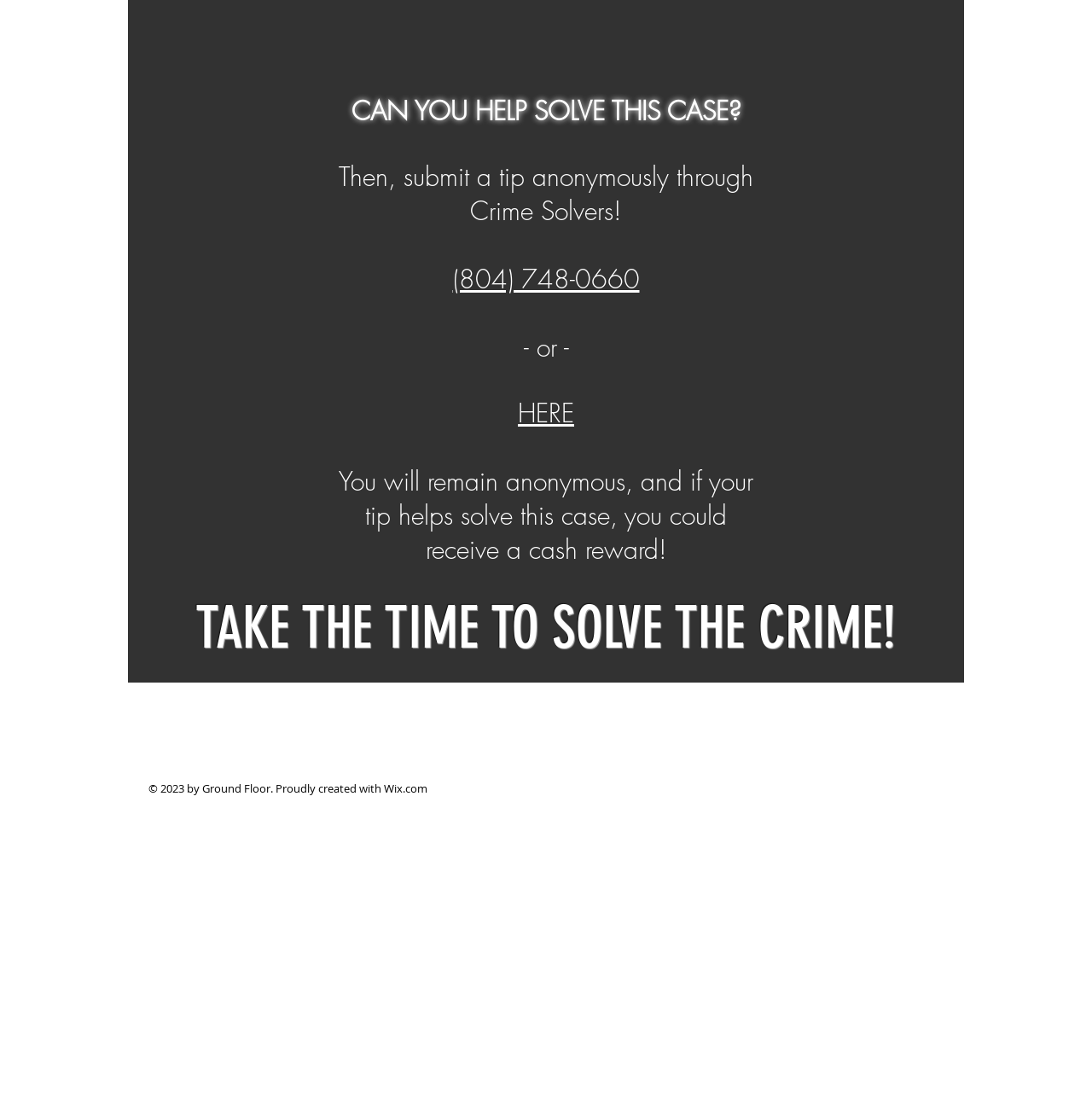What is the purpose of submitting a tip?
Using the image, elaborate on the answer with as much detail as possible.

According to the first heading element, submitting a tip can lead to a cash reward if it helps solve the case. The text states 'You will remain anonymous, and if your tip helps solve this case, you could receive a cash reward!'.